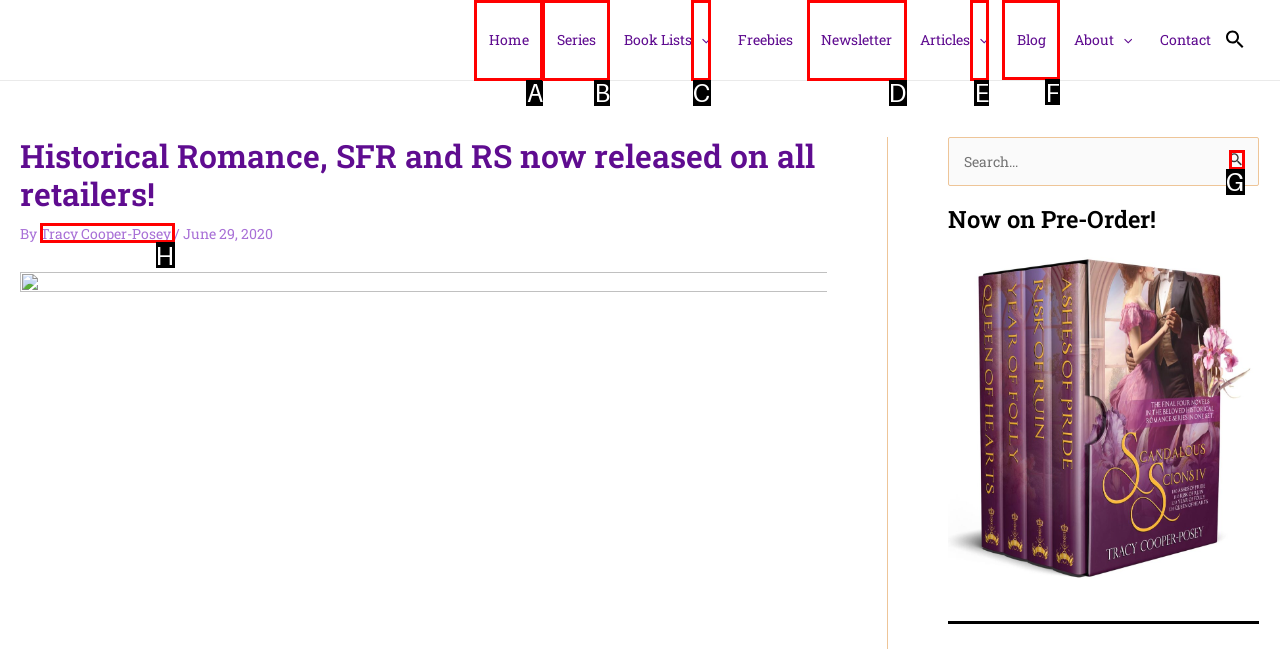Given the task: Go to the Blog page, indicate which boxed UI element should be clicked. Provide your answer using the letter associated with the correct choice.

F